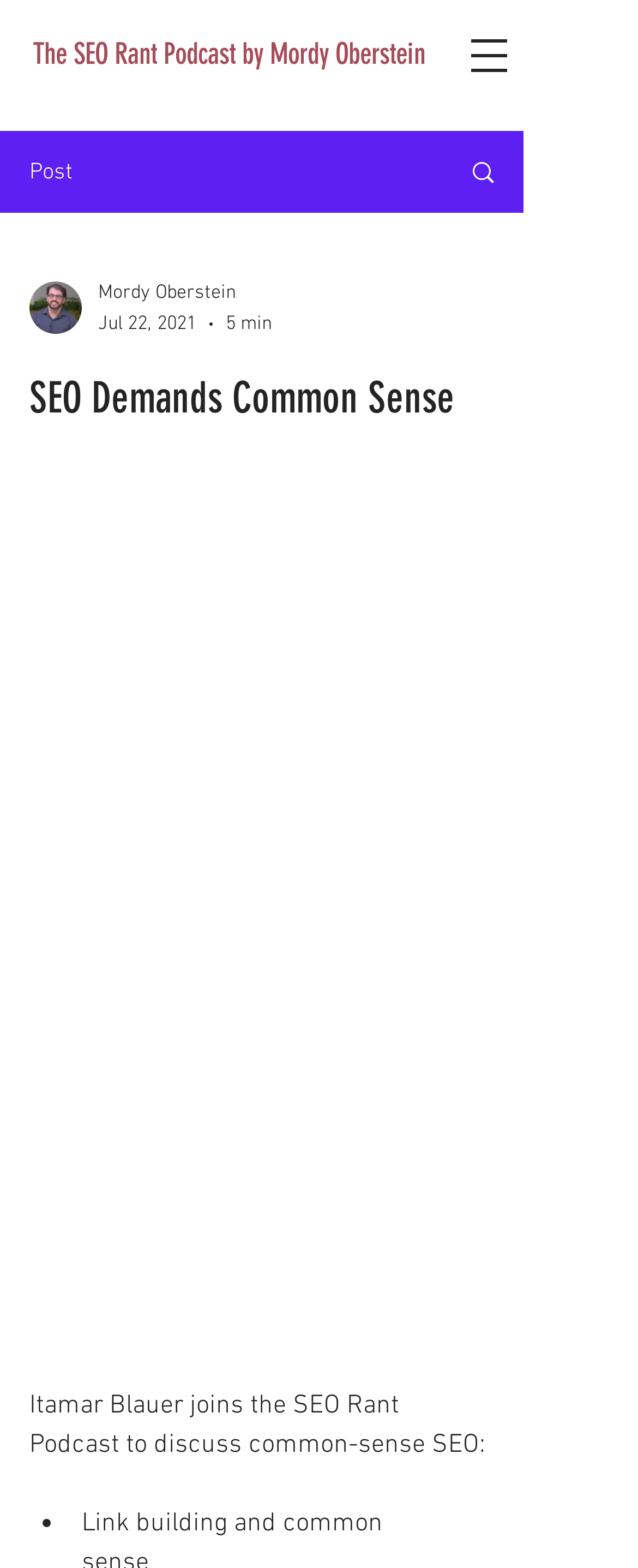What is the name of the podcast?
Look at the image and provide a short answer using one word or a phrase.

The SEO Rant Podcast